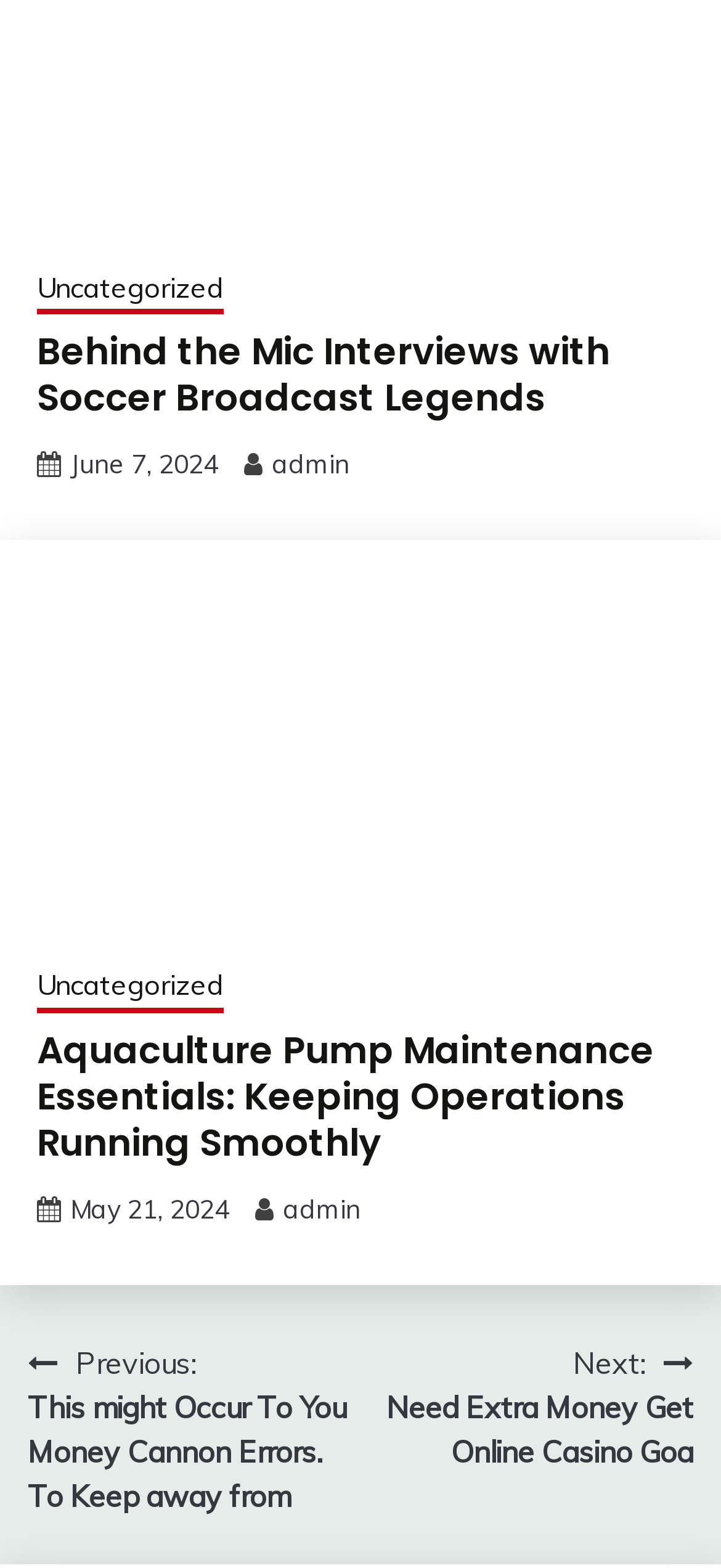Determine the bounding box coordinates of the section to be clicked to follow the instruction: "Navigate to the next post". The coordinates should be given as four float numbers between 0 and 1, formatted as [left, top, right, bottom].

[0.5, 0.855, 0.962, 0.939]